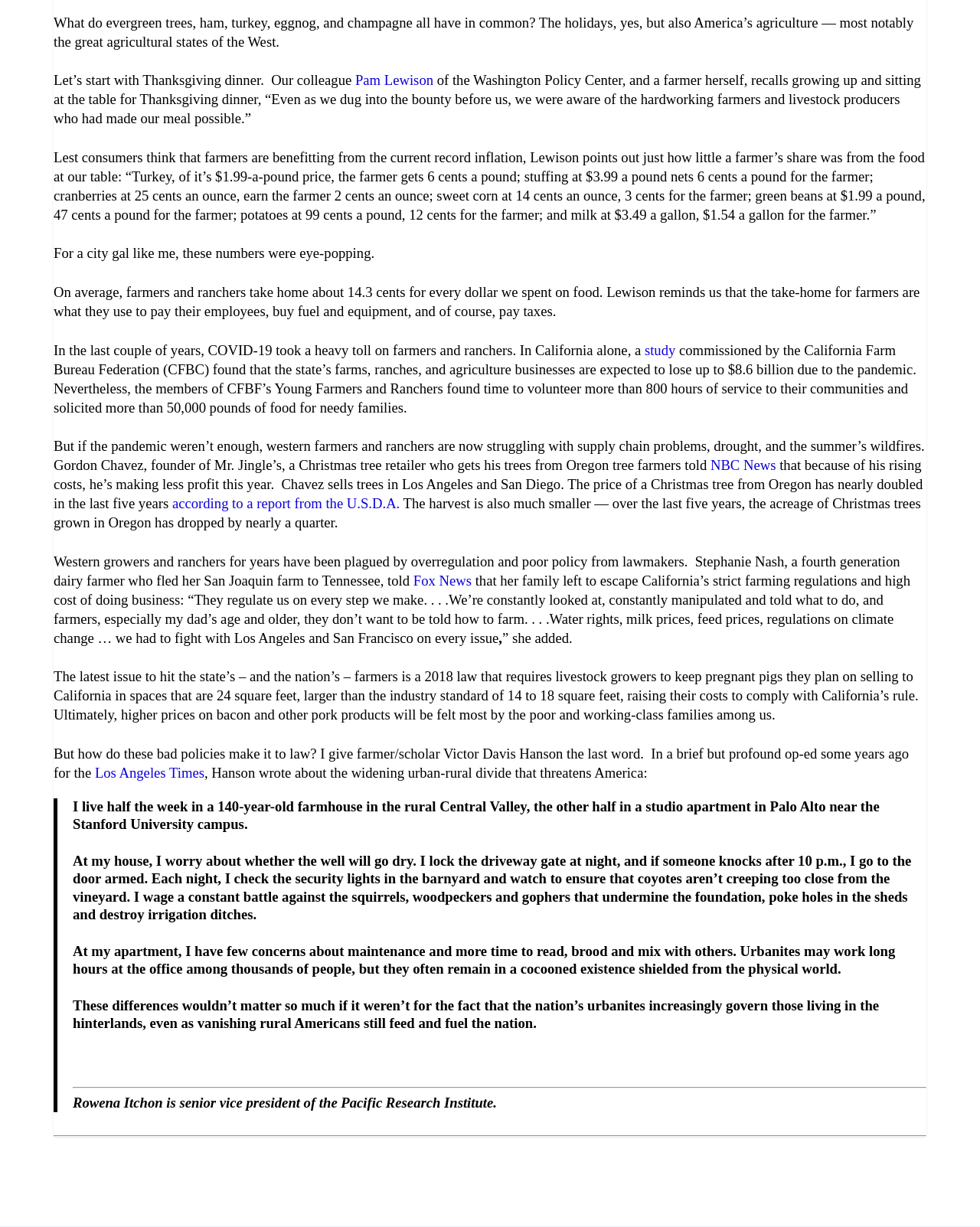Identify the bounding box of the HTML element described as: "study".

[0.658, 0.279, 0.689, 0.292]